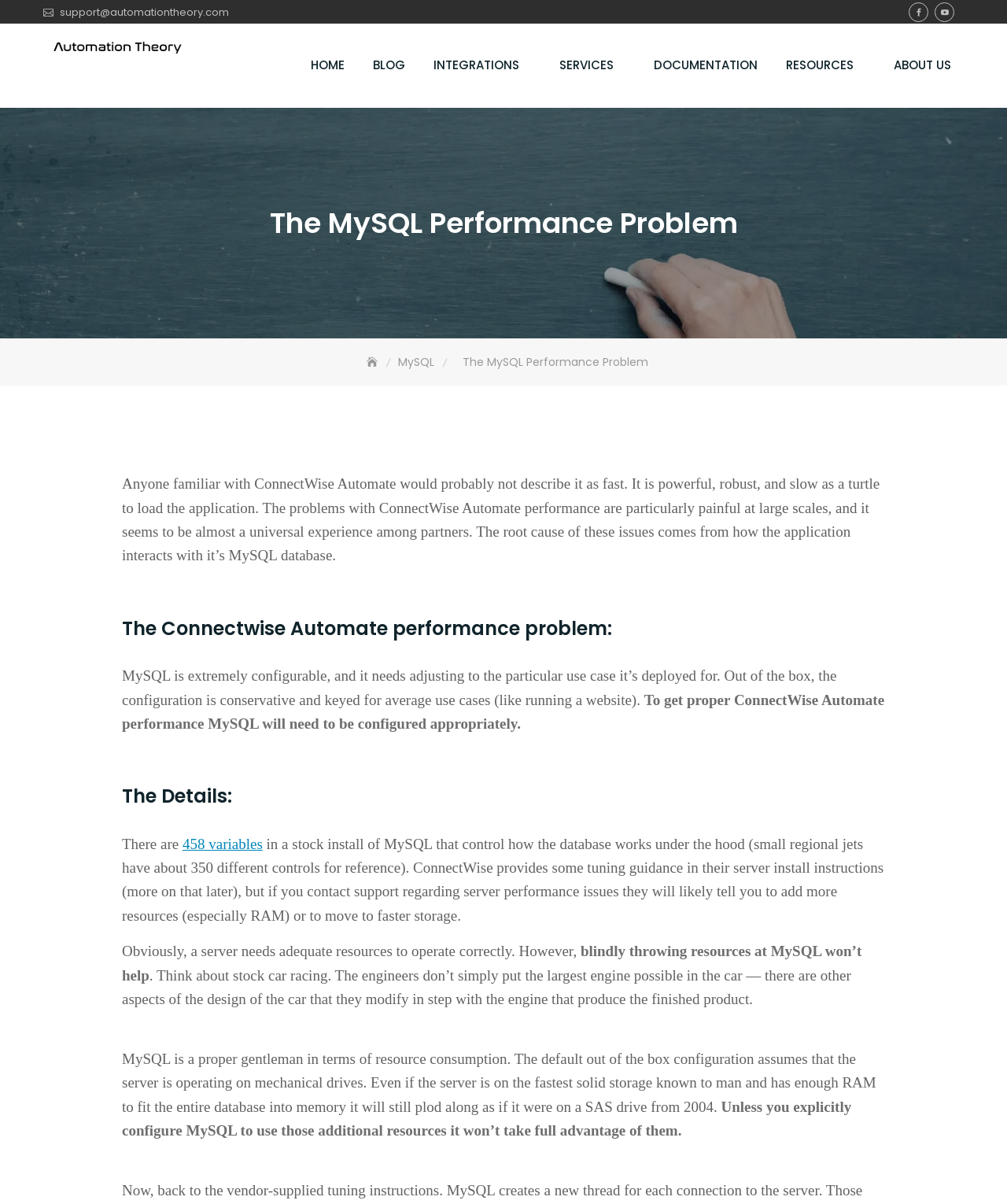Extract the bounding box for the UI element that matches this description: "Automation Theory".

[0.043, 0.05, 0.185, 0.066]